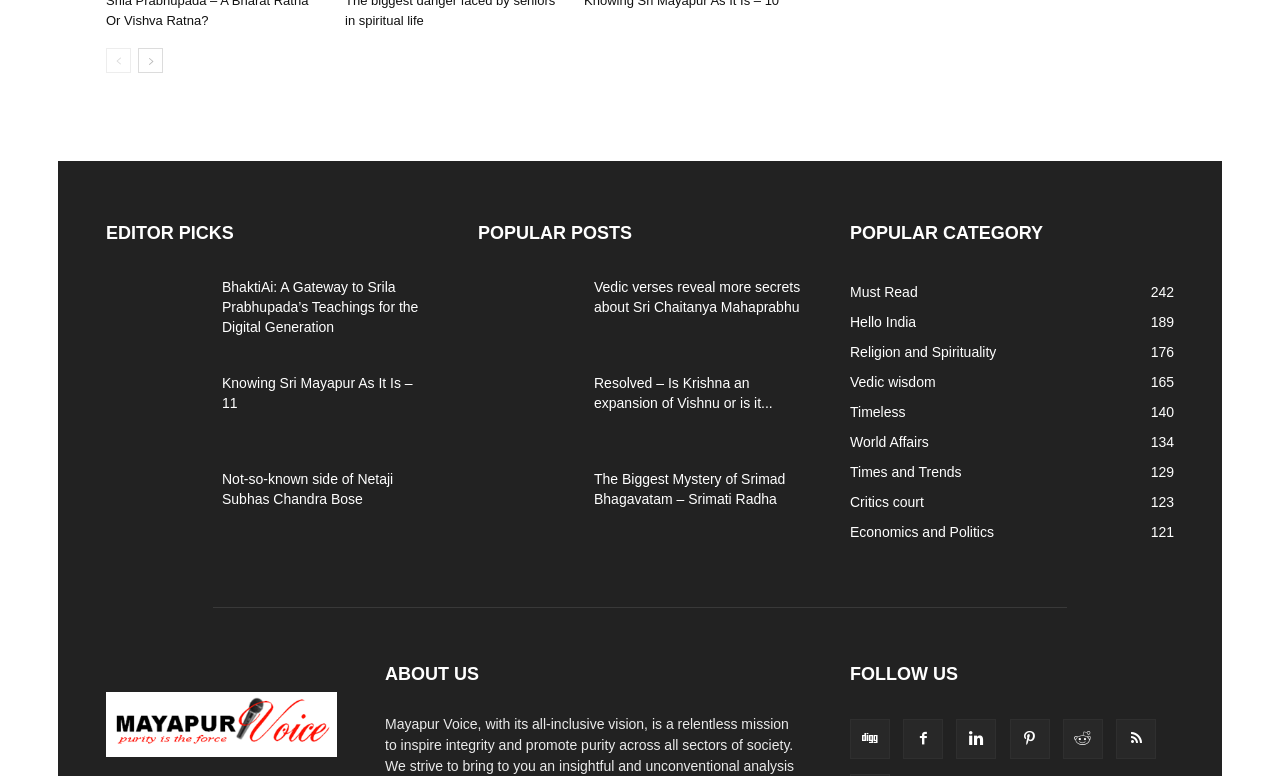Please find and report the bounding box coordinates of the element to click in order to perform the following action: "view popular posts". The coordinates should be expressed as four float numbers between 0 and 1, in the format [left, top, right, bottom].

[0.373, 0.28, 0.627, 0.318]